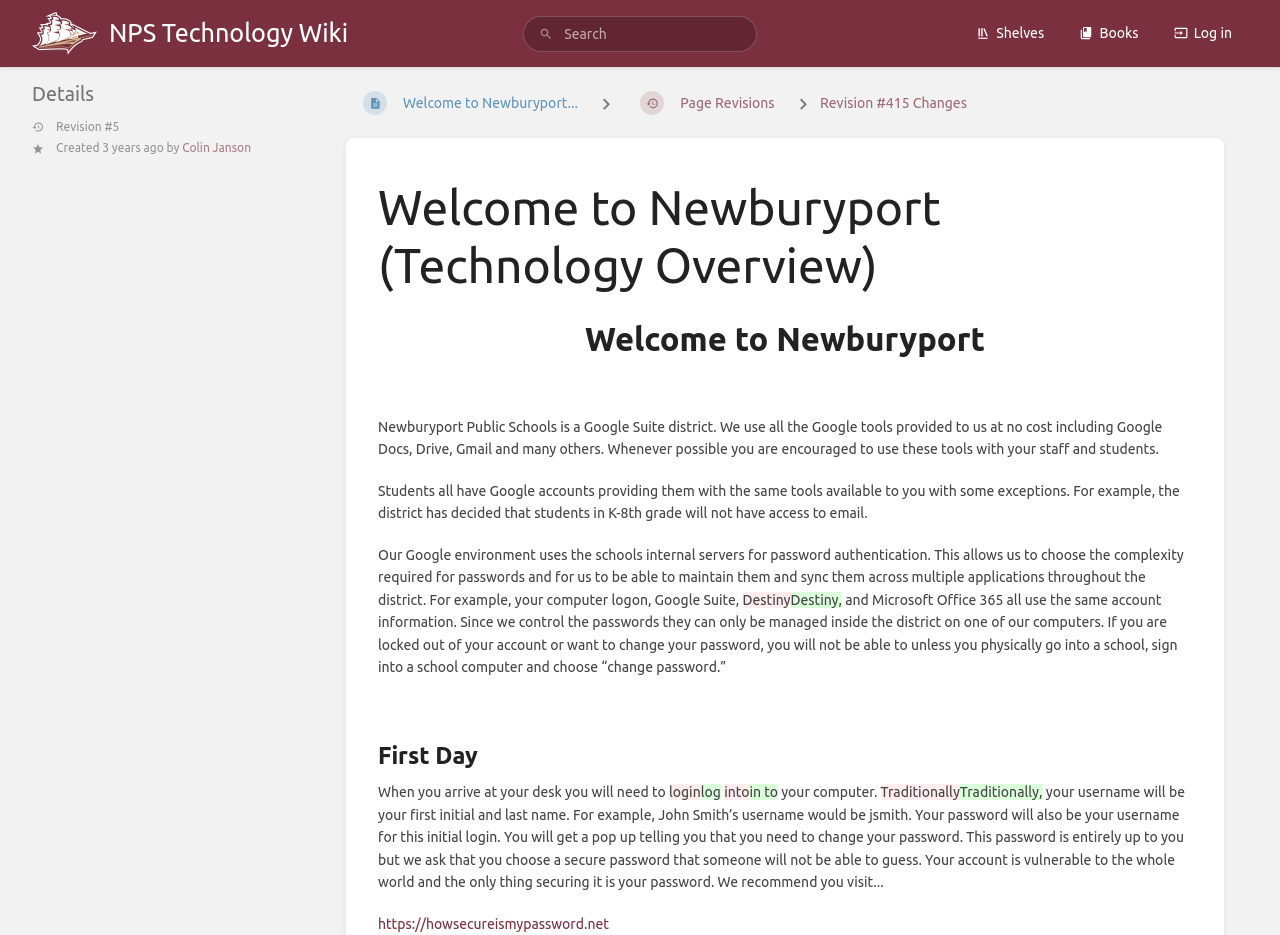What is the purpose of the password authentication?
Answer the question with a single word or phrase by looking at the picture.

To choose complexity and maintain passwords